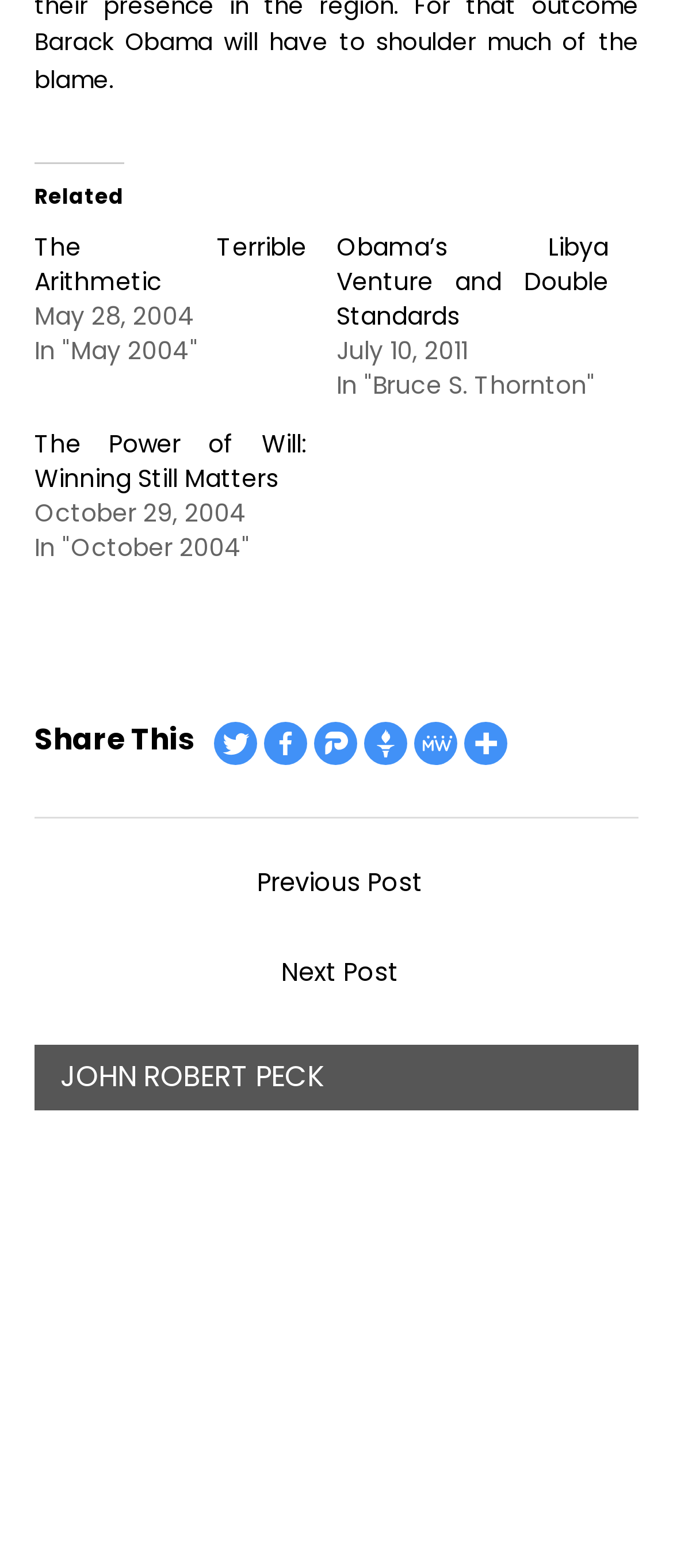Locate the bounding box coordinates of the segment that needs to be clicked to meet this instruction: "Share this on Twitter".

[0.318, 0.46, 0.382, 0.488]